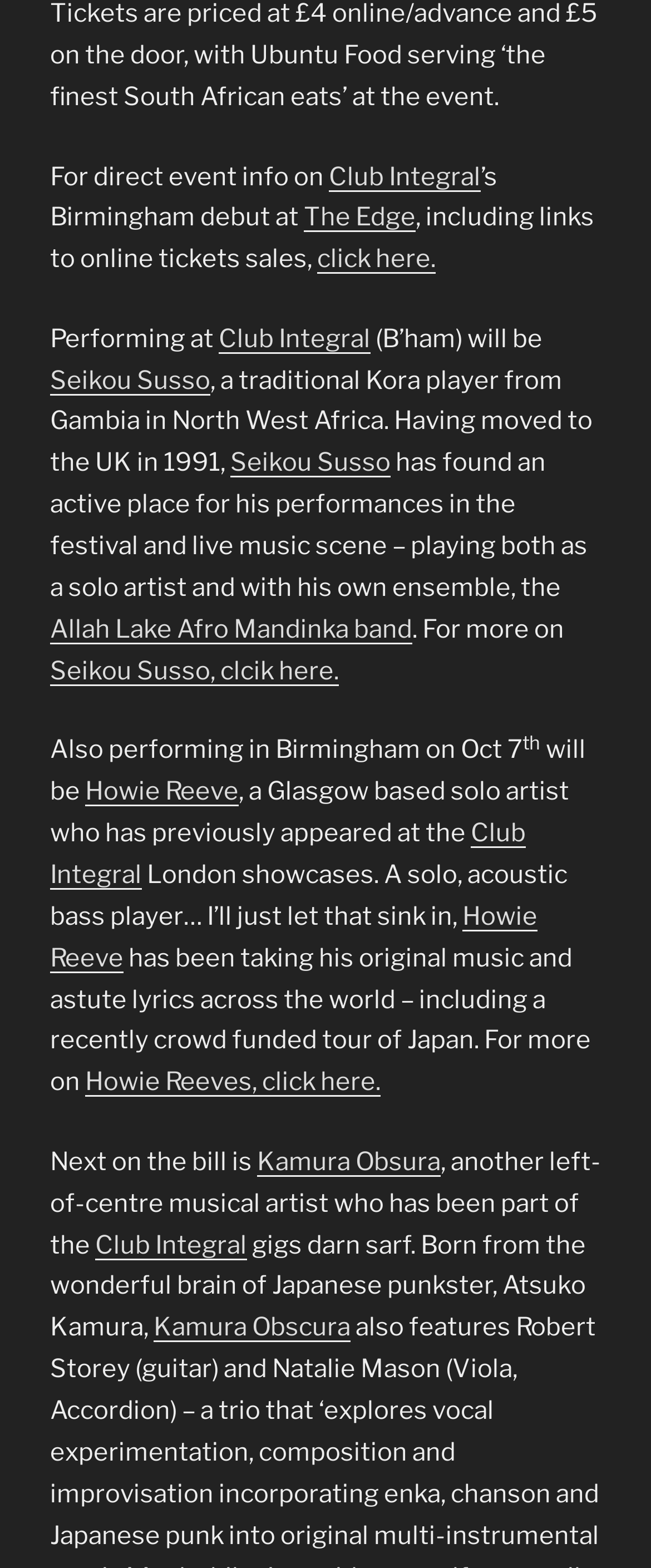Please respond to the question using a single word or phrase:
When is the event taking place in Birmingham?

Oct 7